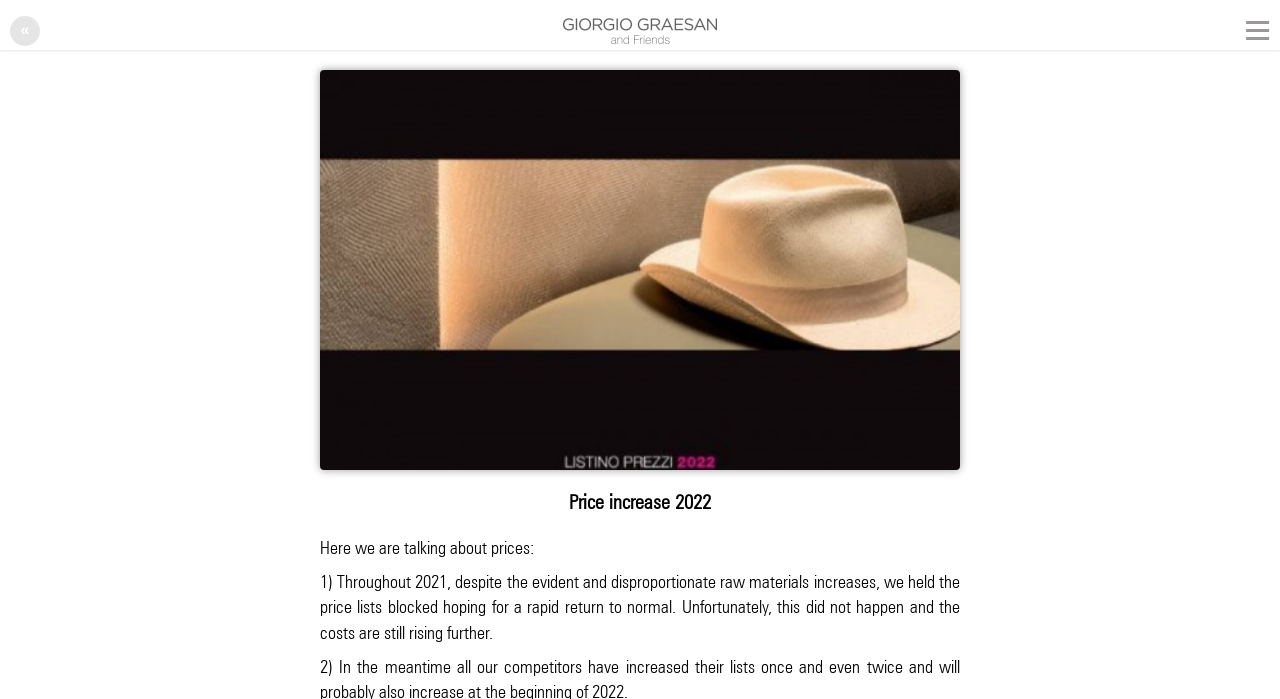Reply to the question with a brief word or phrase: How many images are on the webpage?

2